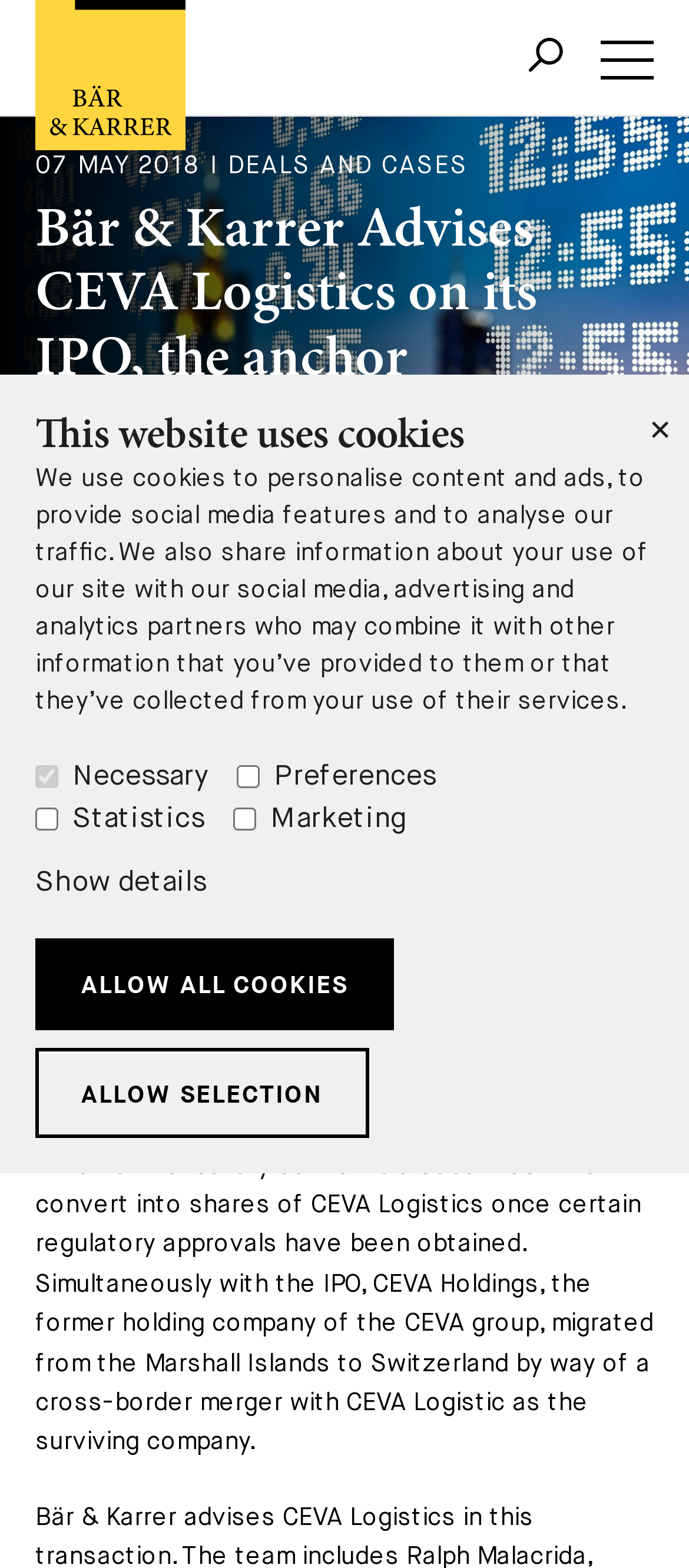Bounding box coordinates must be specified in the format (top-left x, top-left y, bottom-right x, bottom-right y). All values should be floating point numbers between 0 and 1. What are the bounding box coordinates of the UI element described as: search

[0.764, 0.023, 0.821, 0.047]